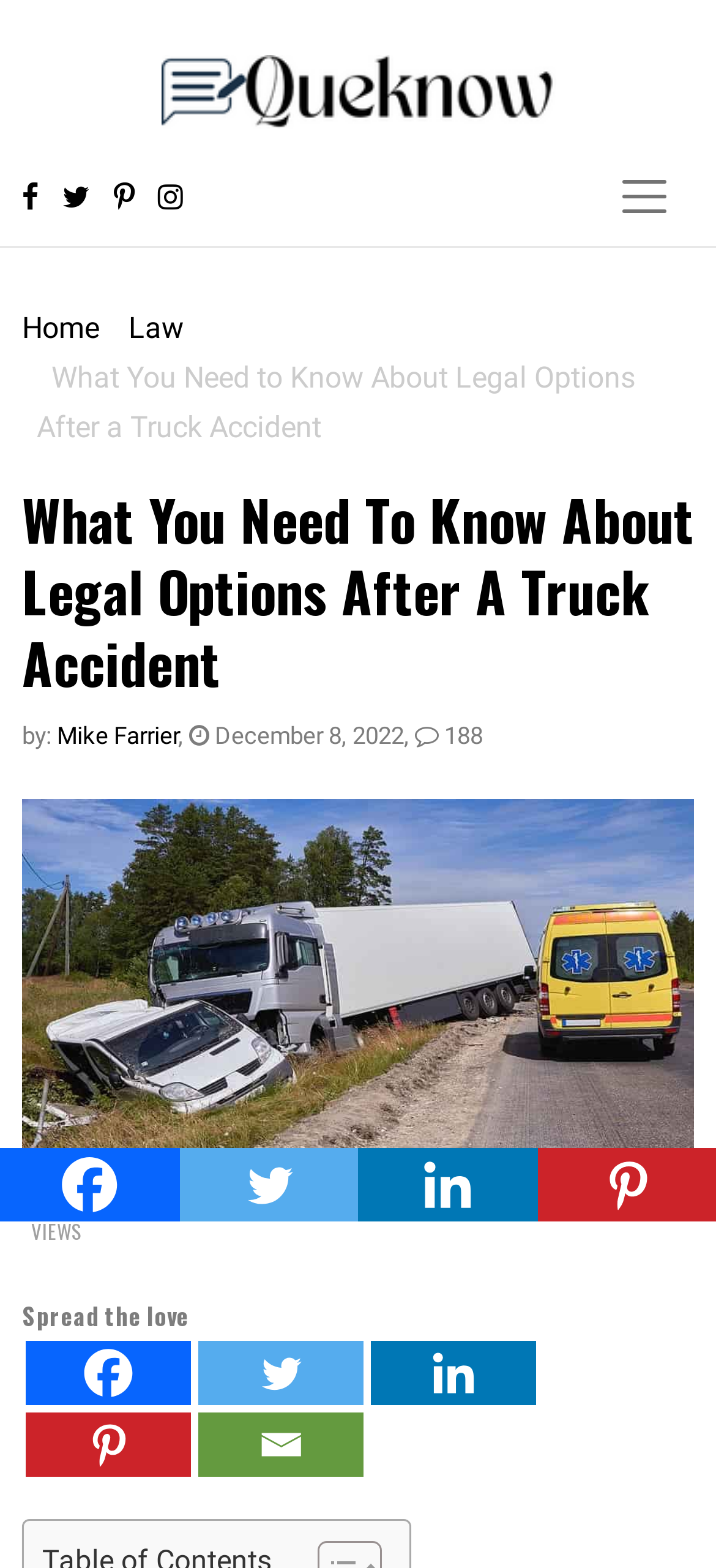Please specify the bounding box coordinates in the format (top-left x, top-left y, bottom-right x, bottom-right y), with all values as floating point numbers between 0 and 1. Identify the bounding box of the UI element described by: aria-label="Facebook" title="Facebook"

[0.0, 0.732, 0.25, 0.779]